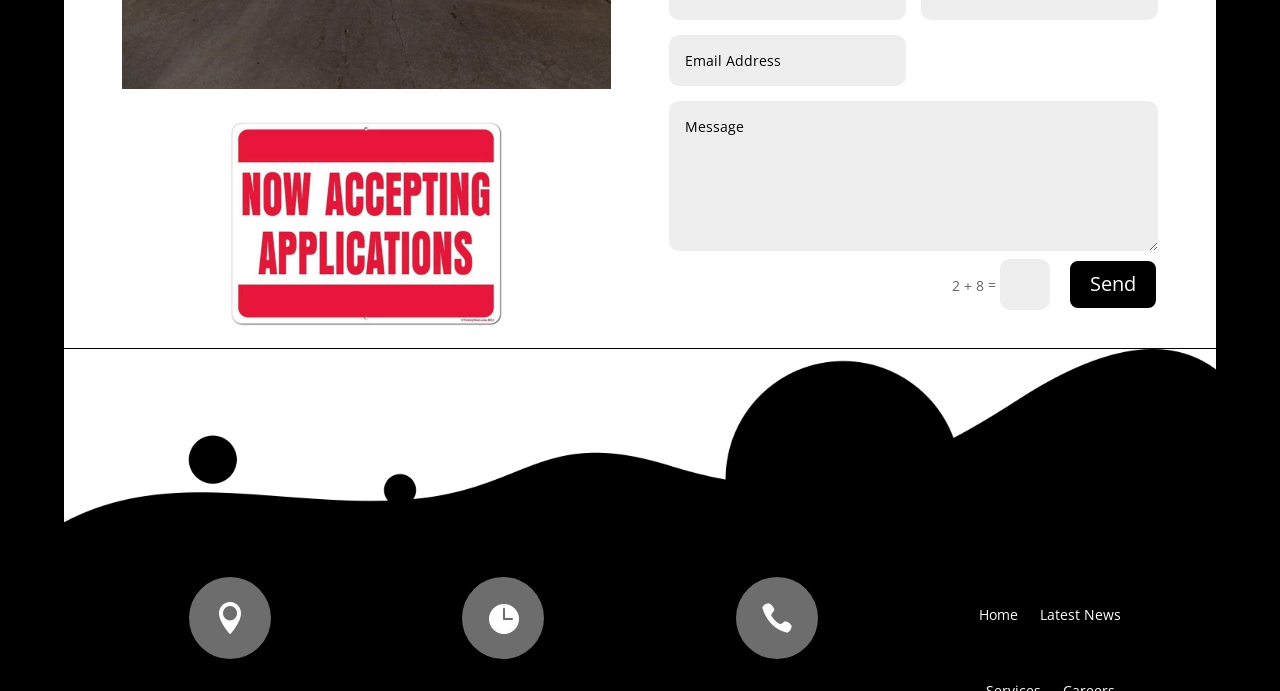Give the bounding box coordinates for the element described by: "Send".

[0.835, 0.375, 0.905, 0.448]